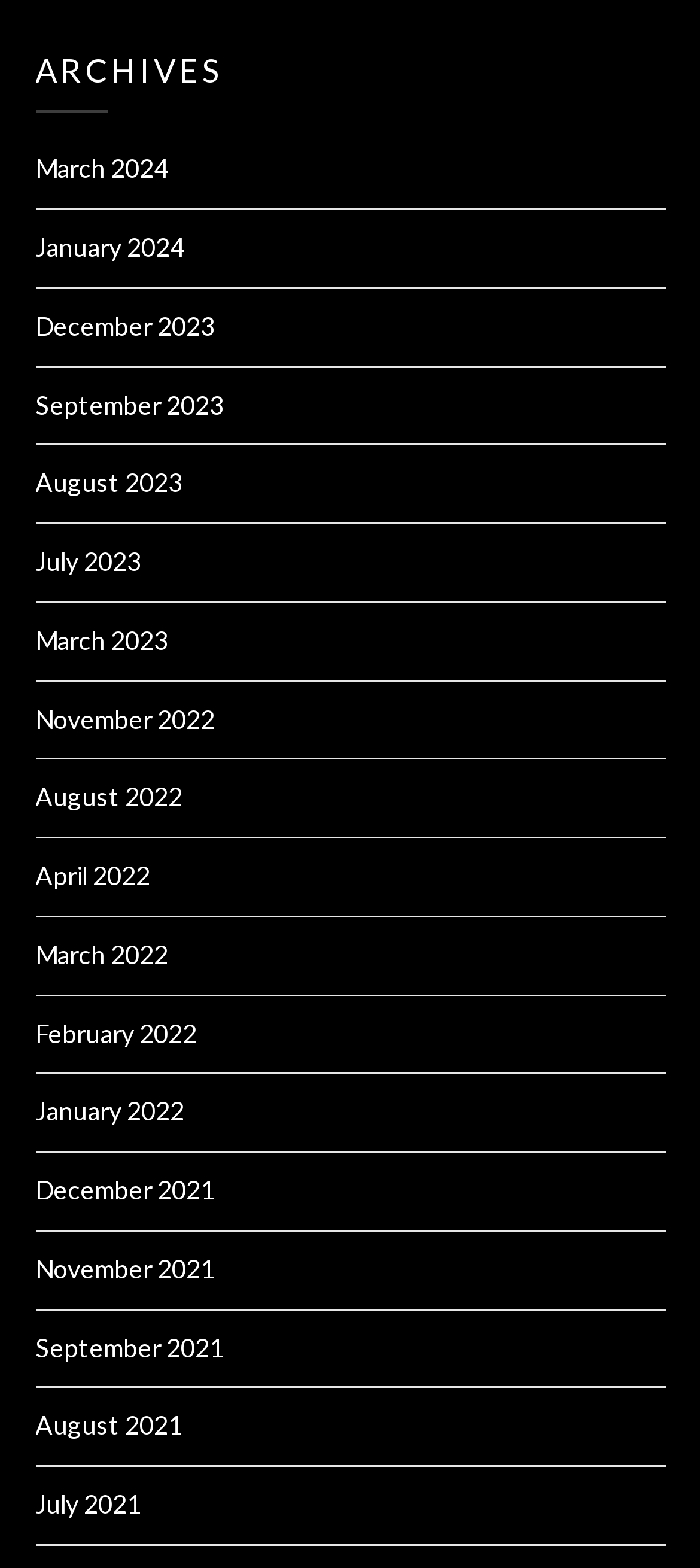Using the information in the image, could you please answer the following question in detail:
How many archives are available for the year 2022?

The webpage lists several archives for different months and years. Upon examining the list, I found four archives for the year 2022, which are 'November 2022', 'August 2022', 'April 2022', and 'March 2022'.